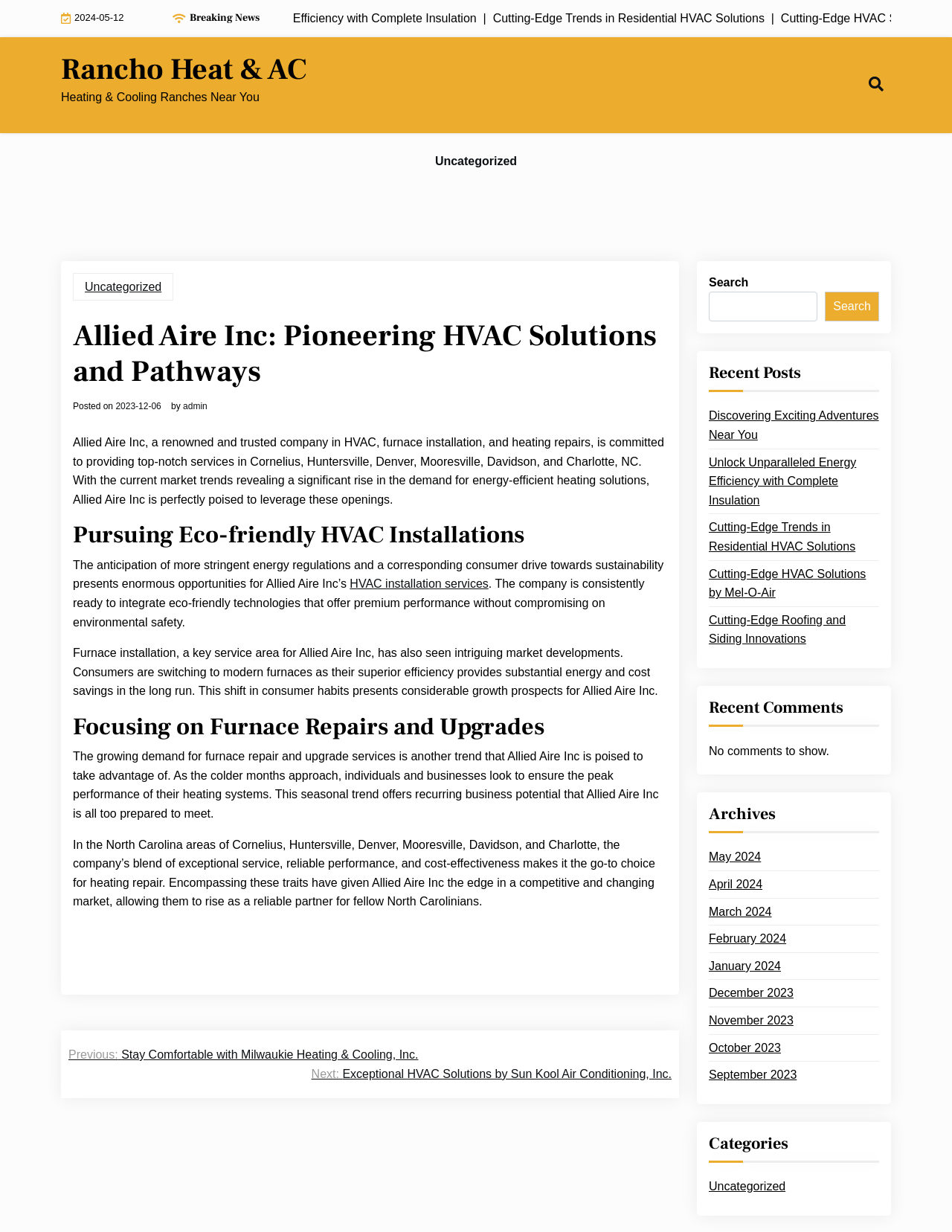Identify and provide the bounding box coordinates of the UI element described: "Rancho Heat & AC". The coordinates should be formatted as [left, top, right, bottom], with each number being a float between 0 and 1.

[0.064, 0.042, 0.323, 0.071]